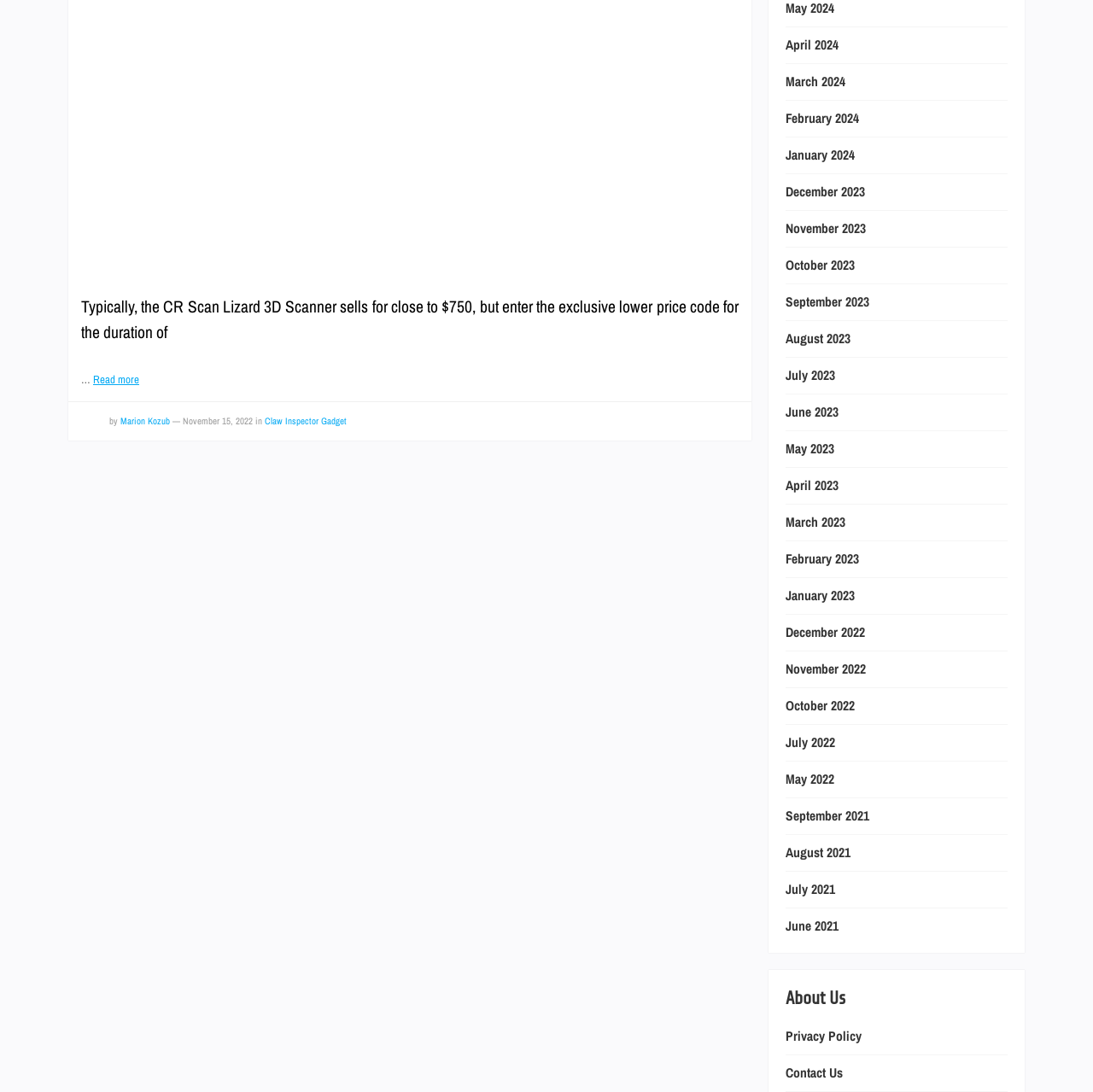Could you determine the bounding box coordinates of the clickable element to complete the instruction: "Go to the December 2023 archive"? Provide the coordinates as four float numbers between 0 and 1, i.e., [left, top, right, bottom].

[0.719, 0.167, 0.791, 0.184]